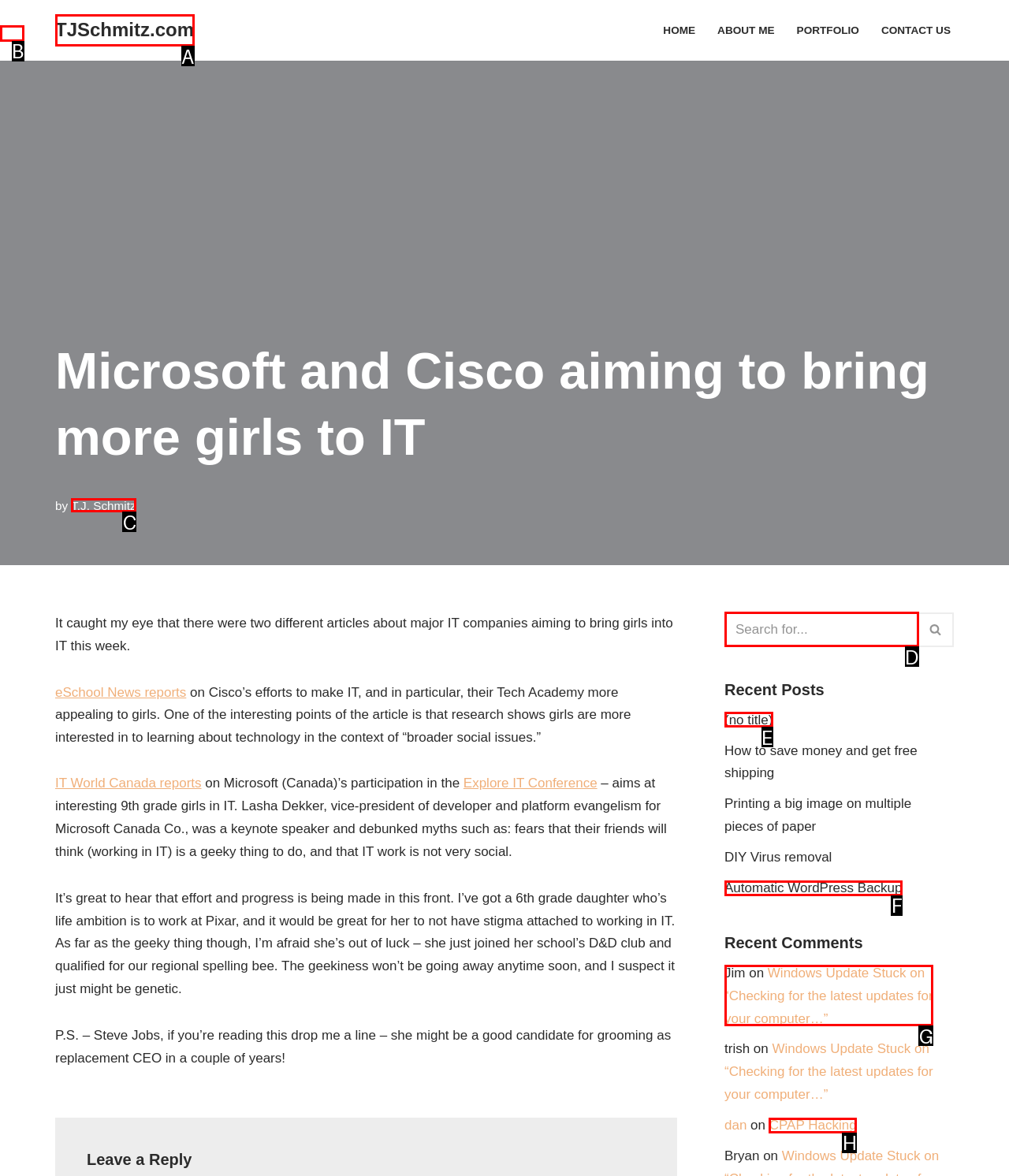Tell me which one HTML element best matches the description: TJSchmitz.com Answer with the option's letter from the given choices directly.

A